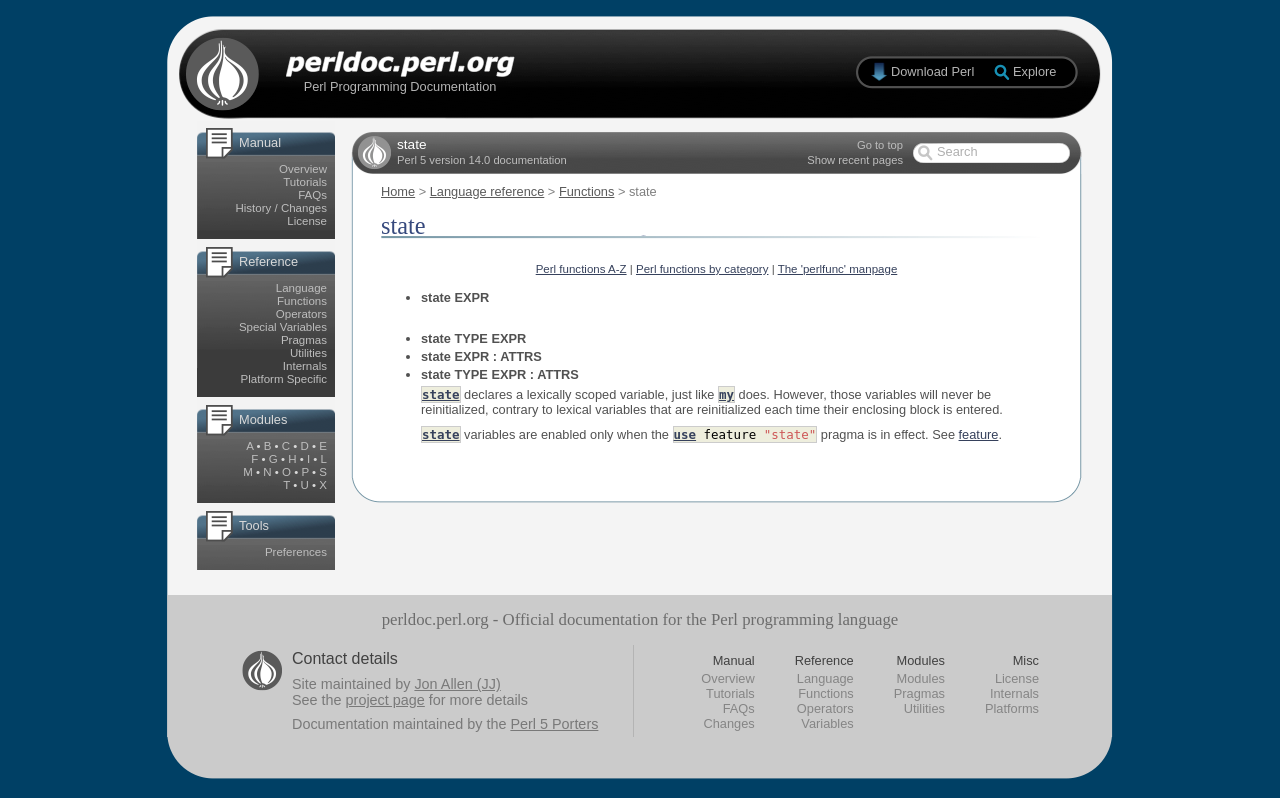Locate the bounding box coordinates of the area that needs to be clicked to fulfill the following instruction: "Go to top". The coordinates should be in the format of four float numbers between 0 and 1, namely [left, top, right, bottom].

[0.67, 0.174, 0.705, 0.189]